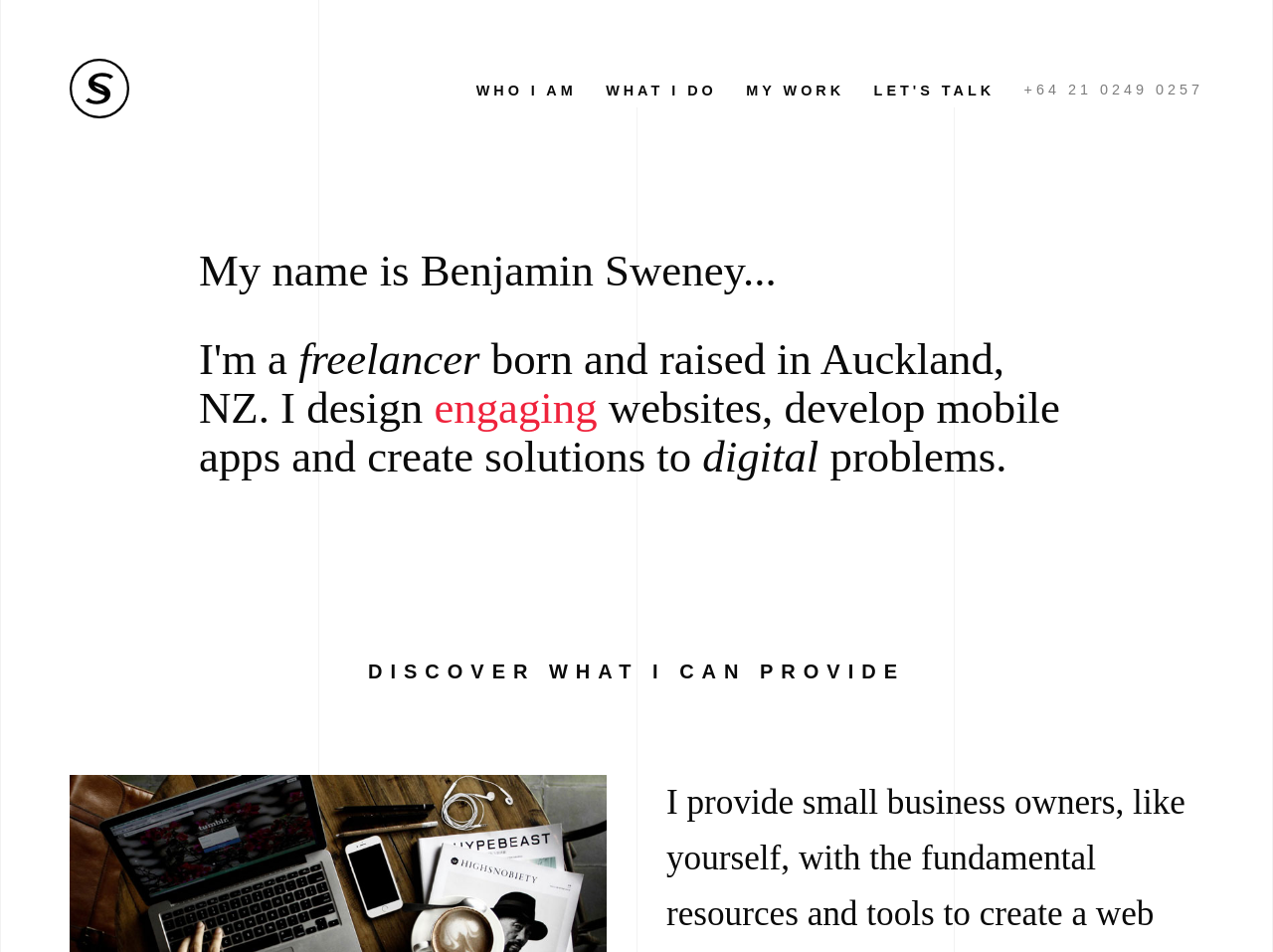What does the freelancer design and develop?
Answer with a single word or short phrase according to what you see in the image.

websites and mobile apps